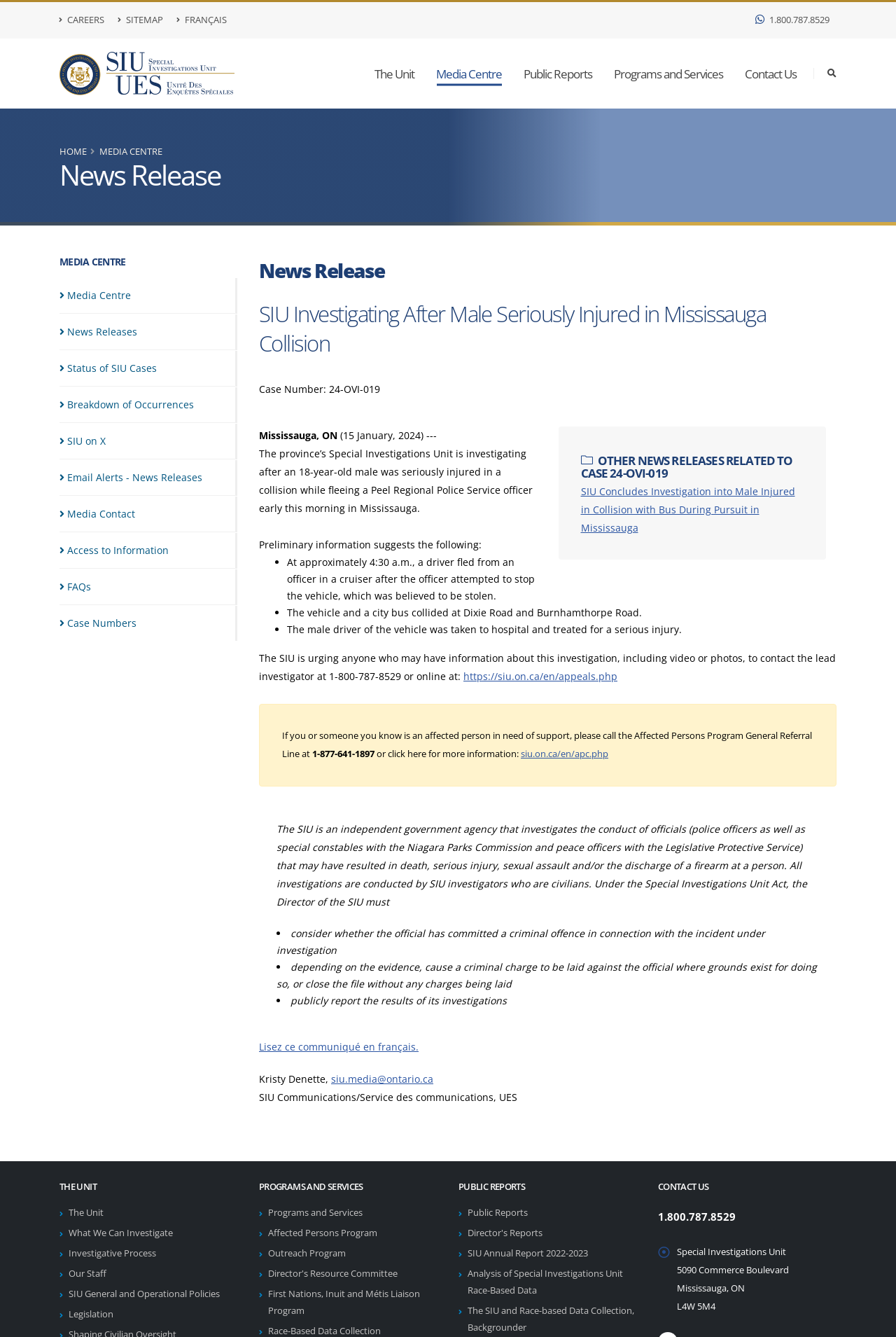Summarize the webpage with a detailed and informative caption.

This webpage is the News Release page of the Special Investigations Unit (SIU) website. At the top, there are several links to other sections of the website, including "CAREERS", "SITEMAP", "FRANÇAIS", and a phone number. The SIU logo is also located at the top left corner.

Below the top links, there is a main navigation menu with links to "HOME", "MEDIA CENTRE", and other sections. The main content of the page is divided into several sections. The first section is a news release titled "SIU Investigating After Male Seriously Injured in Mississauga Collision". This section includes a heading, a brief summary of the incident, and a detailed description of what happened.

To the left of the news release, there is a sidebar with links to other news releases related to the same case. Below the news release, there is a section with information about the SIU, including its role, investigative process, and contact information.

Further down the page, there are three columns with links to other sections of the website, including "THE UNIT", "PROGRAMS AND SERVICES", and "PUBLIC REPORTS". Each column has a heading and several links to related pages.

Throughout the page, there are also several static text elements, including a case number, a date, and a list of affected persons. There are also several links to external resources, including a website for reporting incidents and a page with information about the Affected Persons Program.